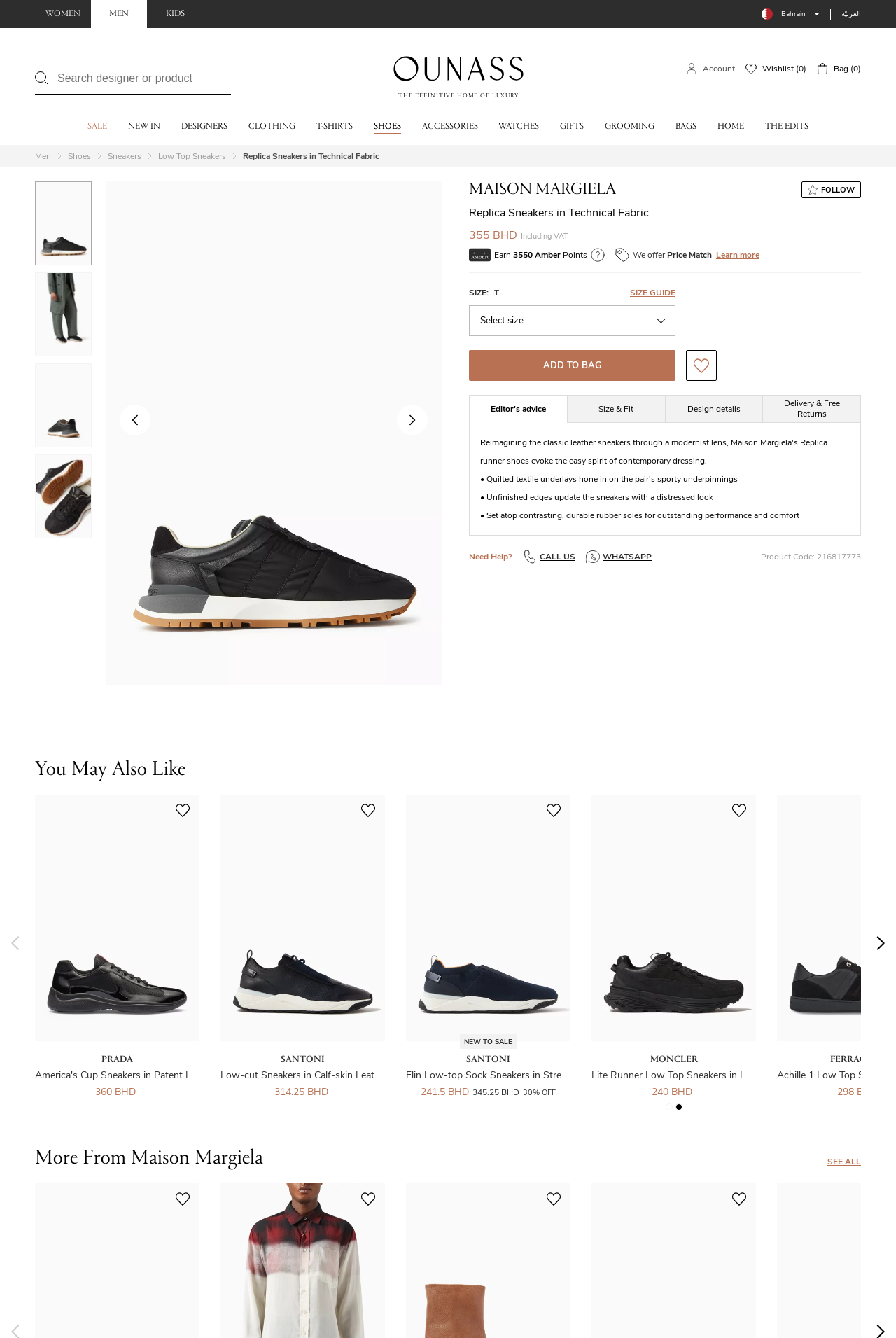Please provide the main heading of the webpage content.

Replica Sneakers in Technical Fabric